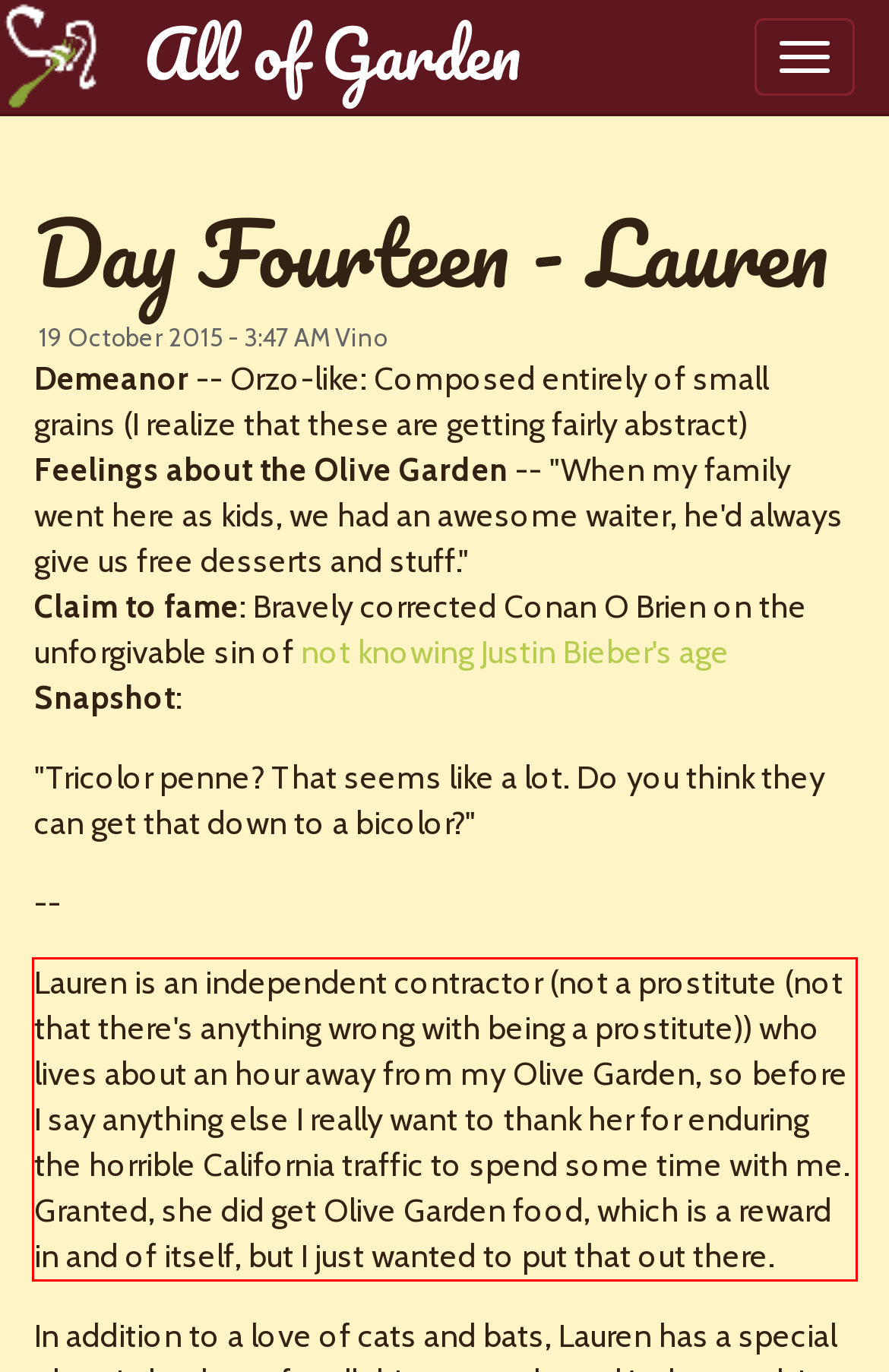Using the provided screenshot of a webpage, recognize the text inside the red rectangle bounding box by performing OCR.

Lauren is an independent contractor (not a prostitute (not that there's anything wrong with being a prostitute)) who lives about an hour away from my Olive Garden, so before I say anything else I really want to thank her for enduring the horrible California traffic to spend some time with me. Granted, she did get Olive Garden food, which is a reward in and of itself, but I just wanted to put that out there.